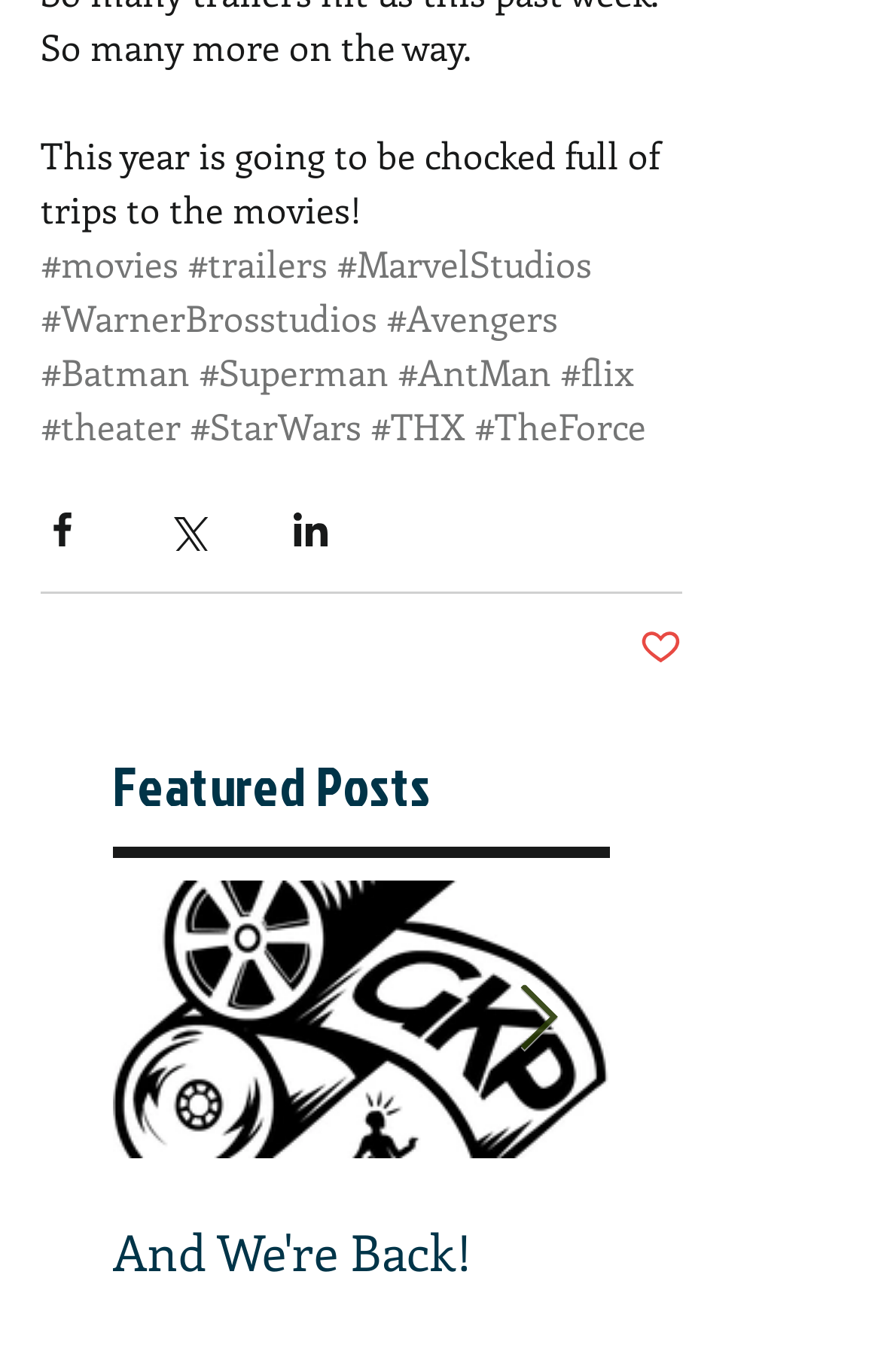Analyze the image and give a detailed response to the question:
How many links are related to movies?

I counted the number of links that are related to movies, including '#movies', '#trailers', '#MarvelStudios', '#WarnerBrosstudios', '#Avengers', '#Batman', '#Superman', '#AntMan', '#flix', '#theater', '#StarWars', and '#THX'.